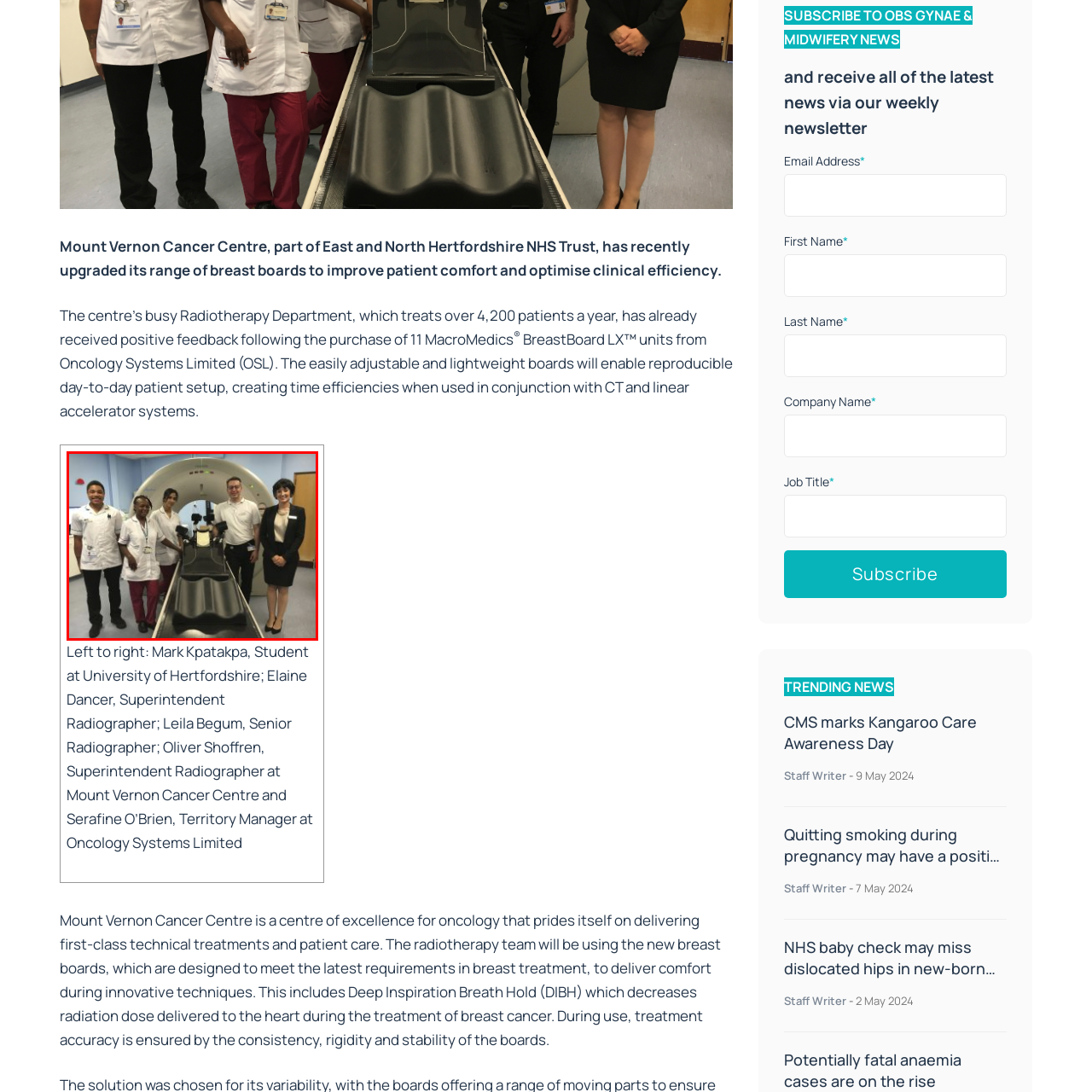Direct your attention to the image marked by the red boundary, What treatment does the DIBH relate to? Provide a single word or phrase in response.

Breast treatment